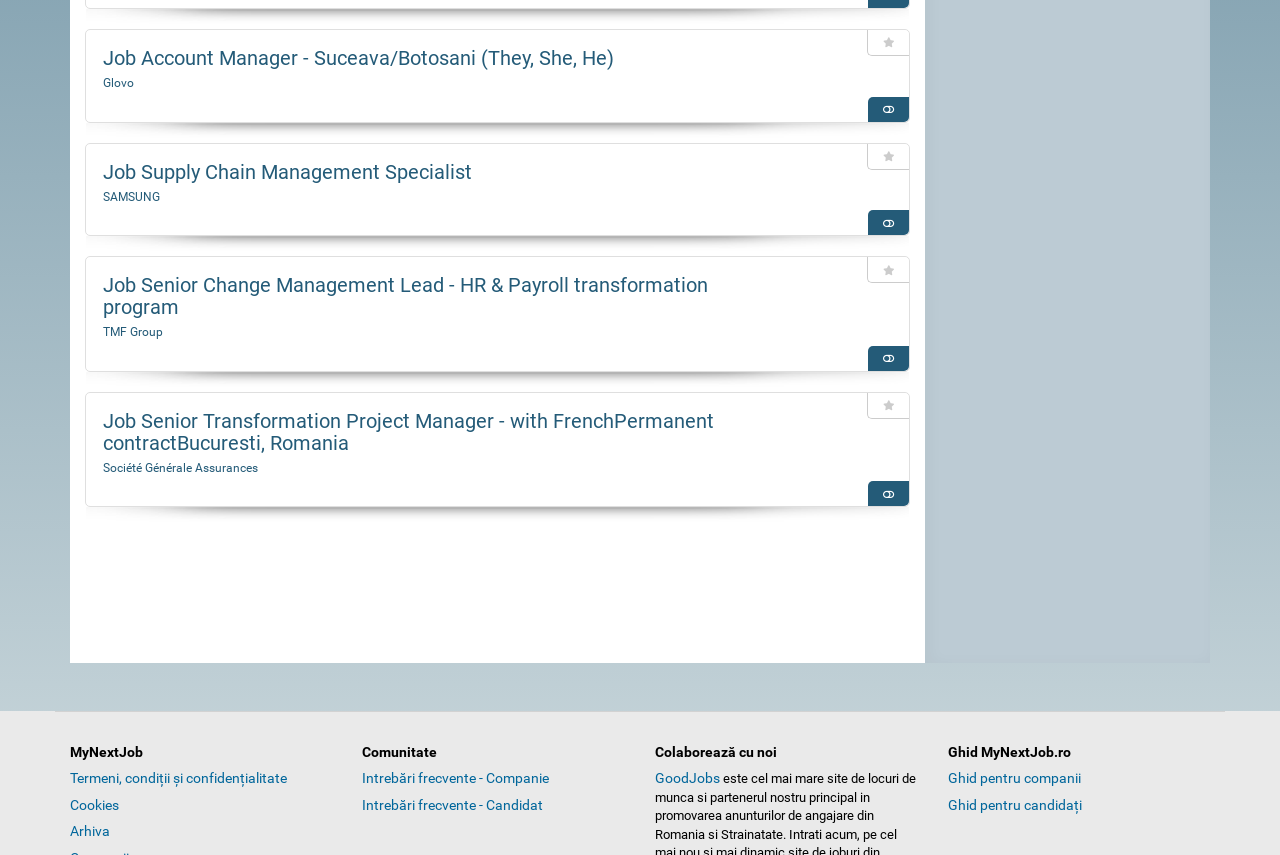Identify the bounding box coordinates for the UI element described as follows: title="Salvează job". Use the format (top-left x, top-left y, bottom-right x, bottom-right y) and ensure all values are floating point numbers between 0 and 1.

[0.678, 0.301, 0.71, 0.33]